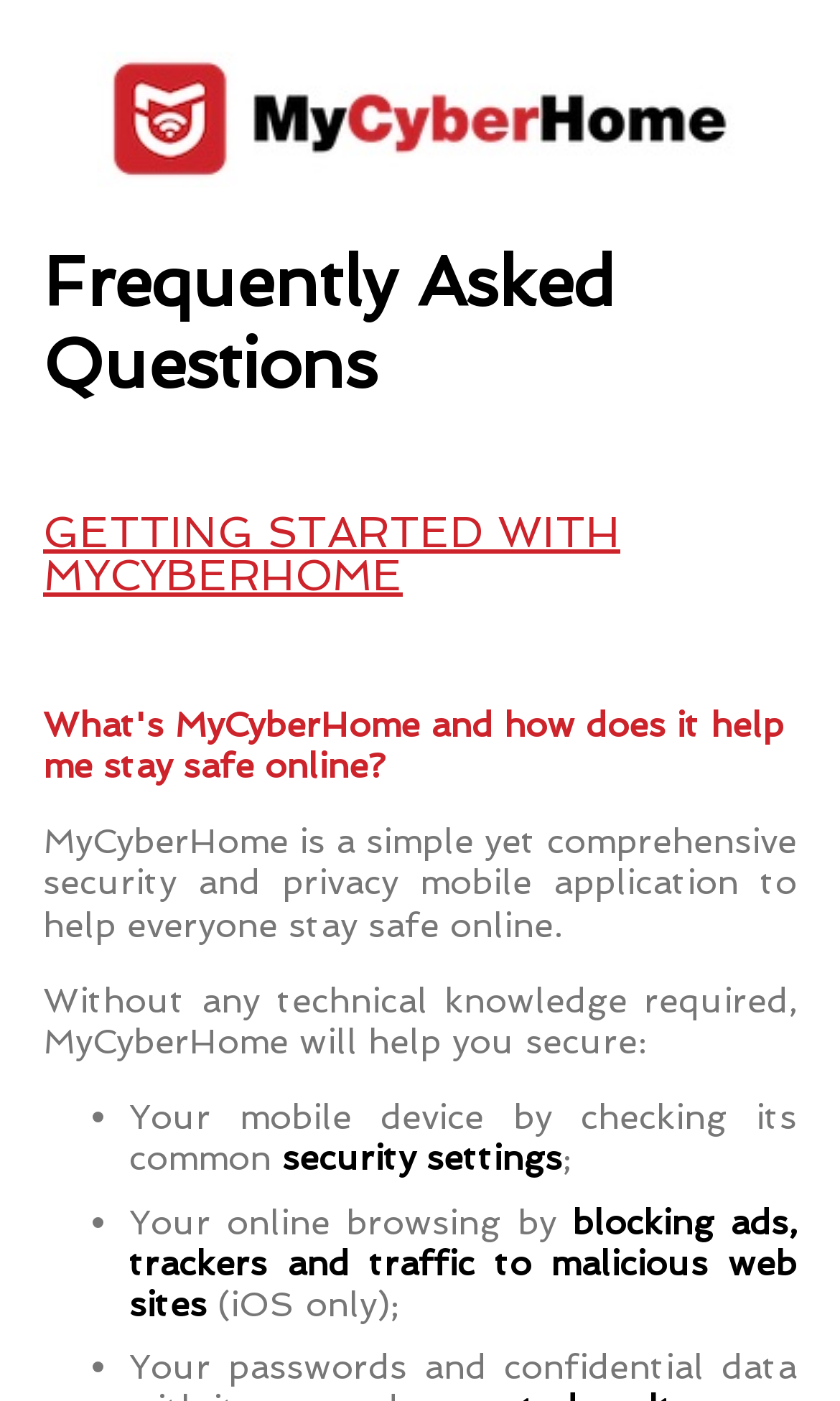What is the purpose of MyCyberHome?
Carefully analyze the image and provide a detailed answer to the question.

Based on the webpage content, MyCyberHome is a mobile security application that helps people protect their Wifi network, mobile devices, identity and privacy online. This is evident from the text 'MyCyberHome was created in order to help people protect their Wifi network, mobile devices, identity and privacy online.'